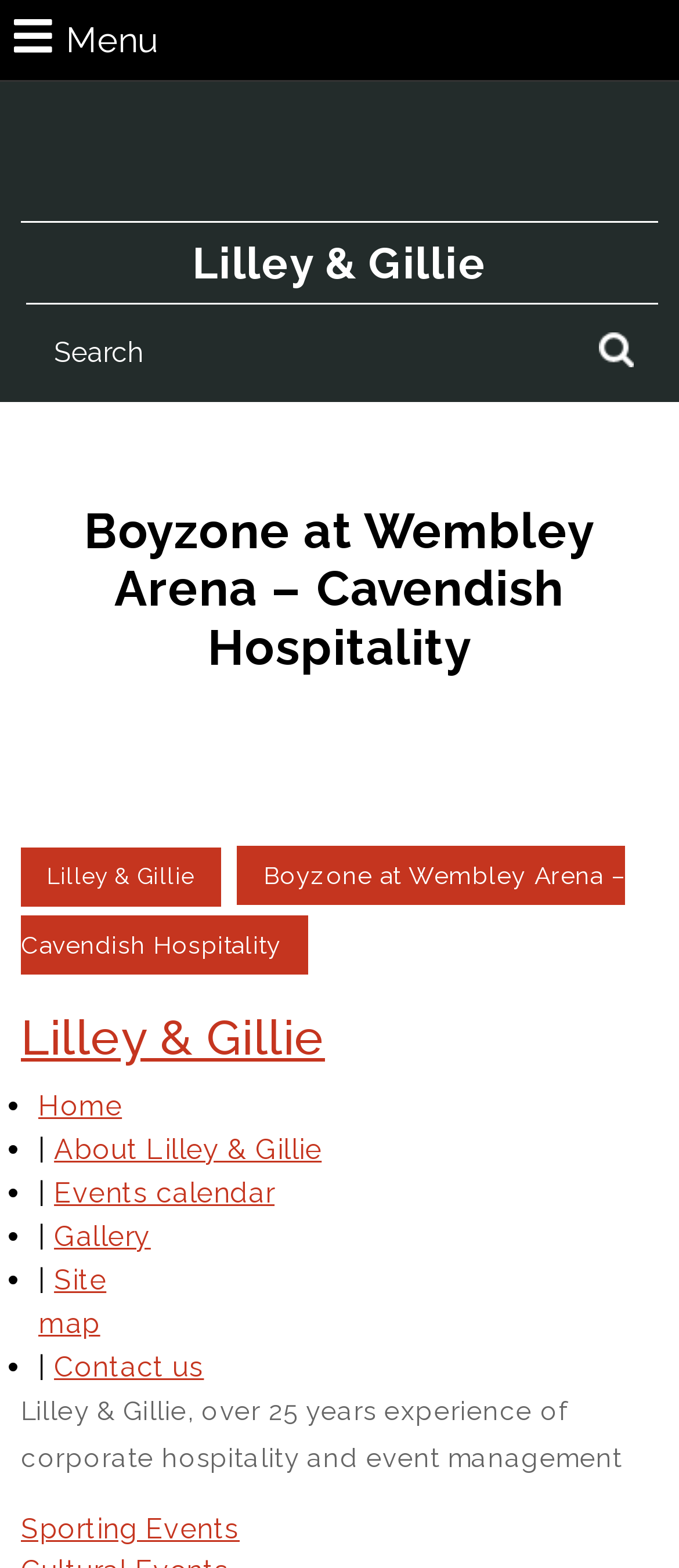Could you specify the bounding box coordinates for the clickable section to complete the following instruction: "Go to Lilley & Gillie homepage"?

[0.282, 0.151, 0.718, 0.184]